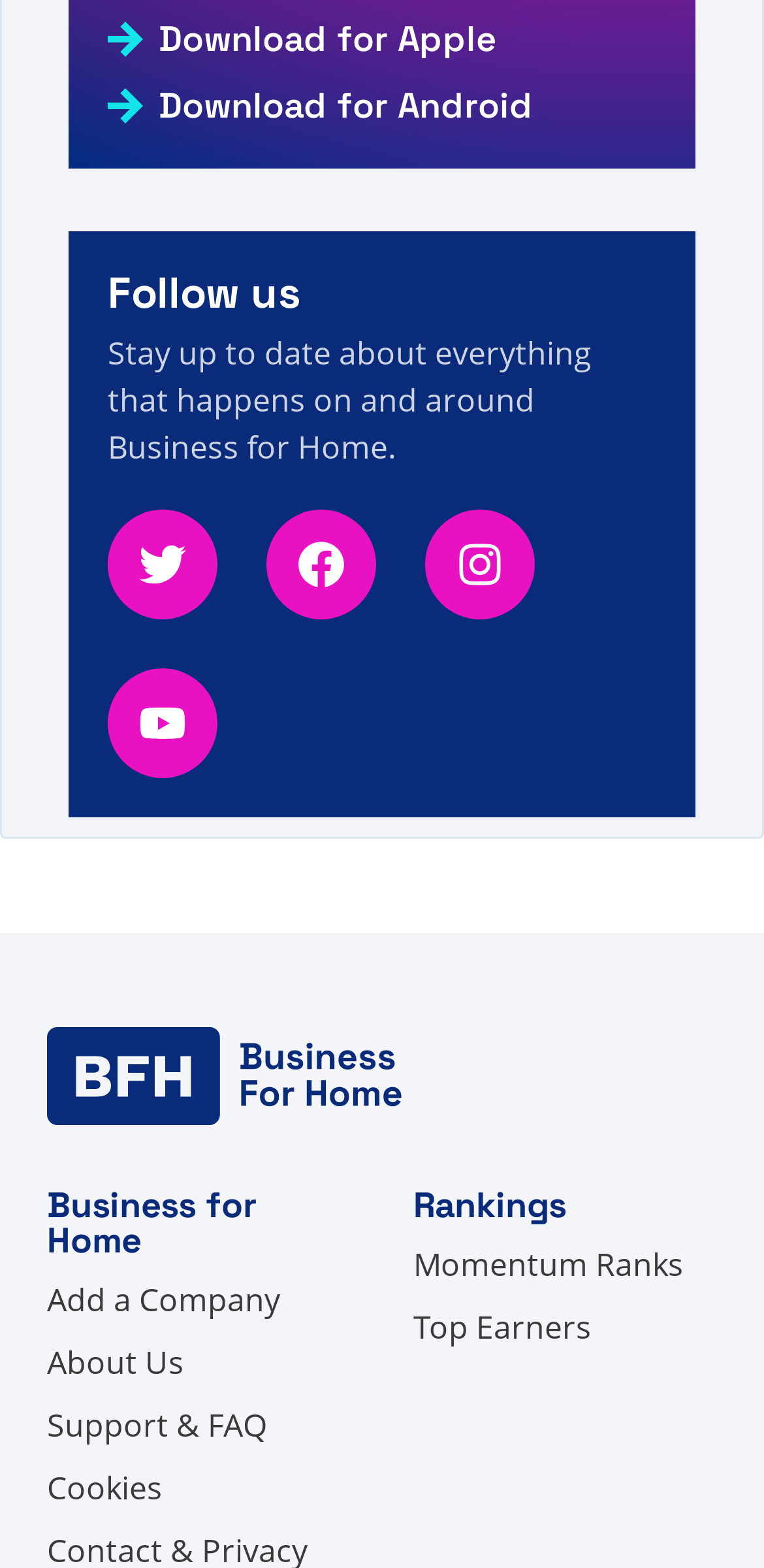Locate the bounding box coordinates of the area that needs to be clicked to fulfill the following instruction: "Check Support & FAQ". The coordinates should be in the format of four float numbers between 0 and 1, namely [left, top, right, bottom].

[0.062, 0.894, 0.349, 0.924]